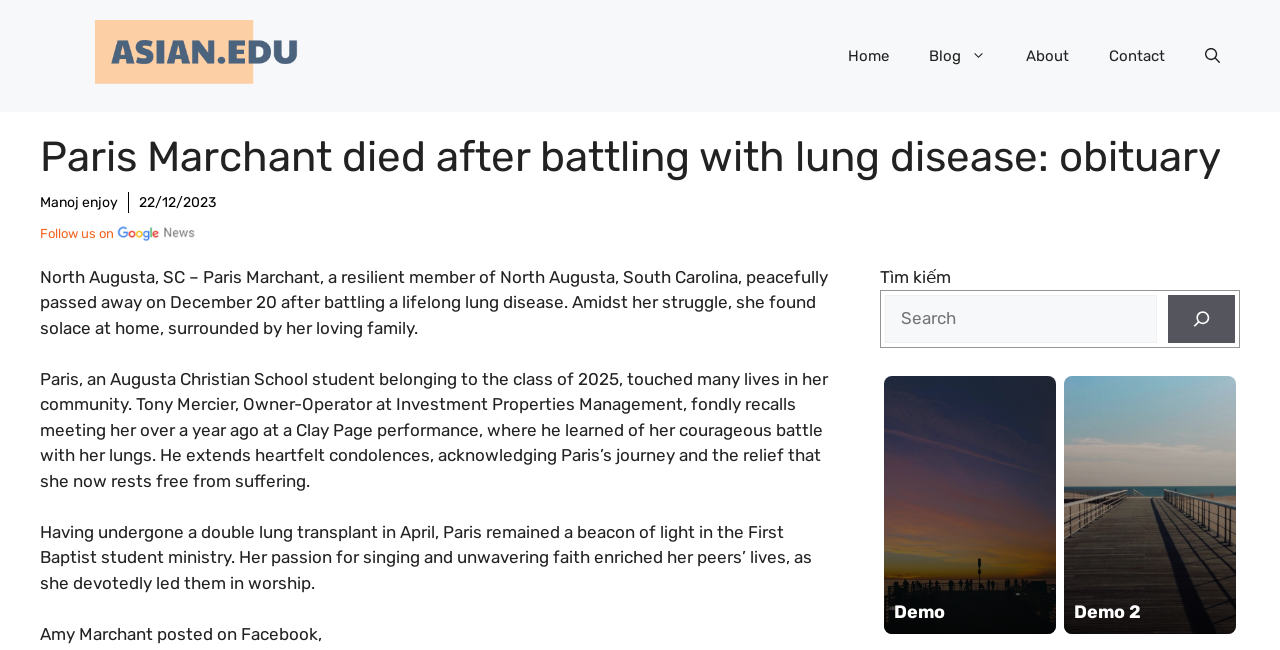Determine the bounding box coordinates for the HTML element described here: "name="s" placeholder="Search"".

[0.691, 0.454, 0.904, 0.528]